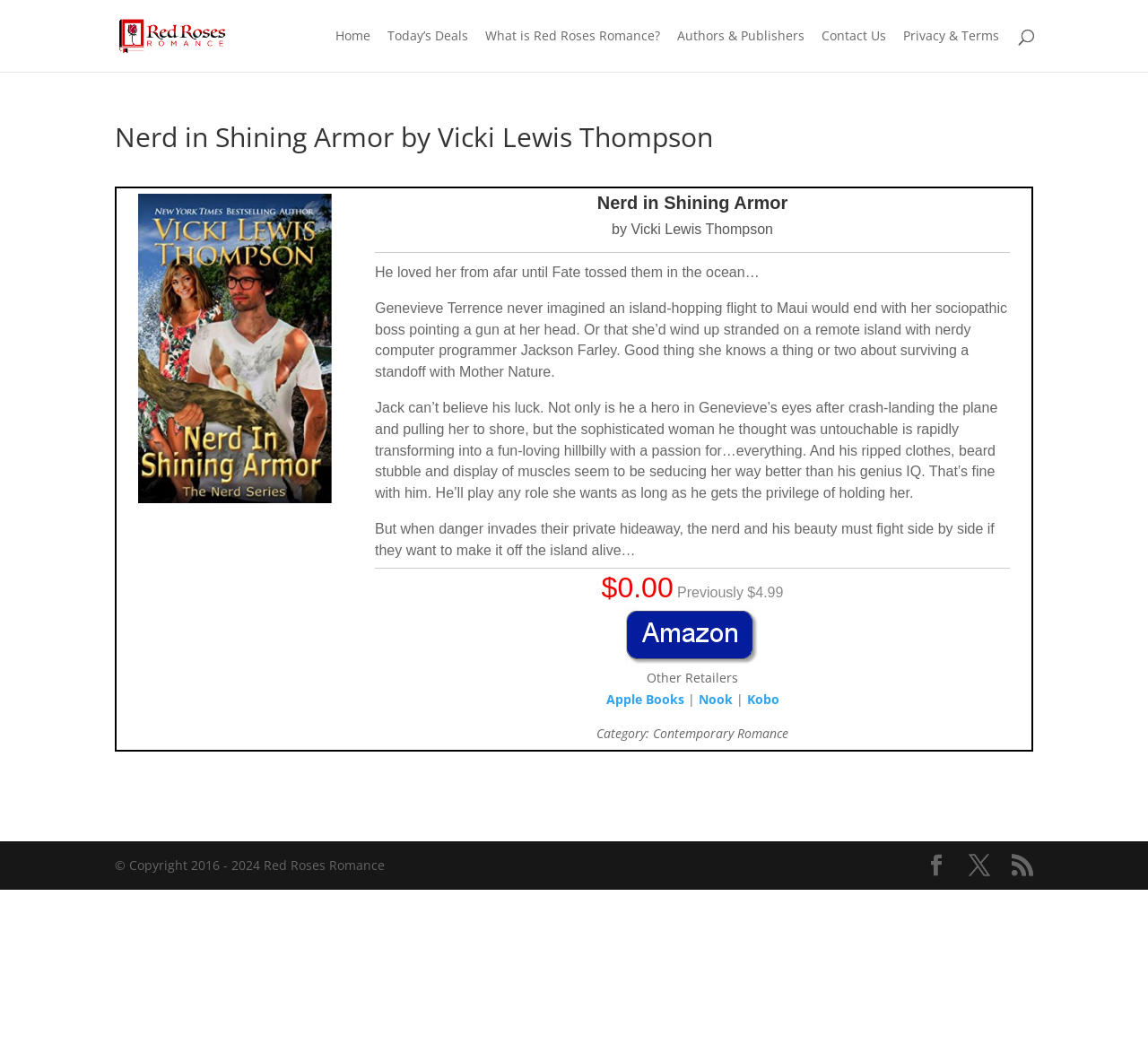Who is the author of the book?
Using the information from the image, give a concise answer in one word or a short phrase.

Vicki Lewis Thompson